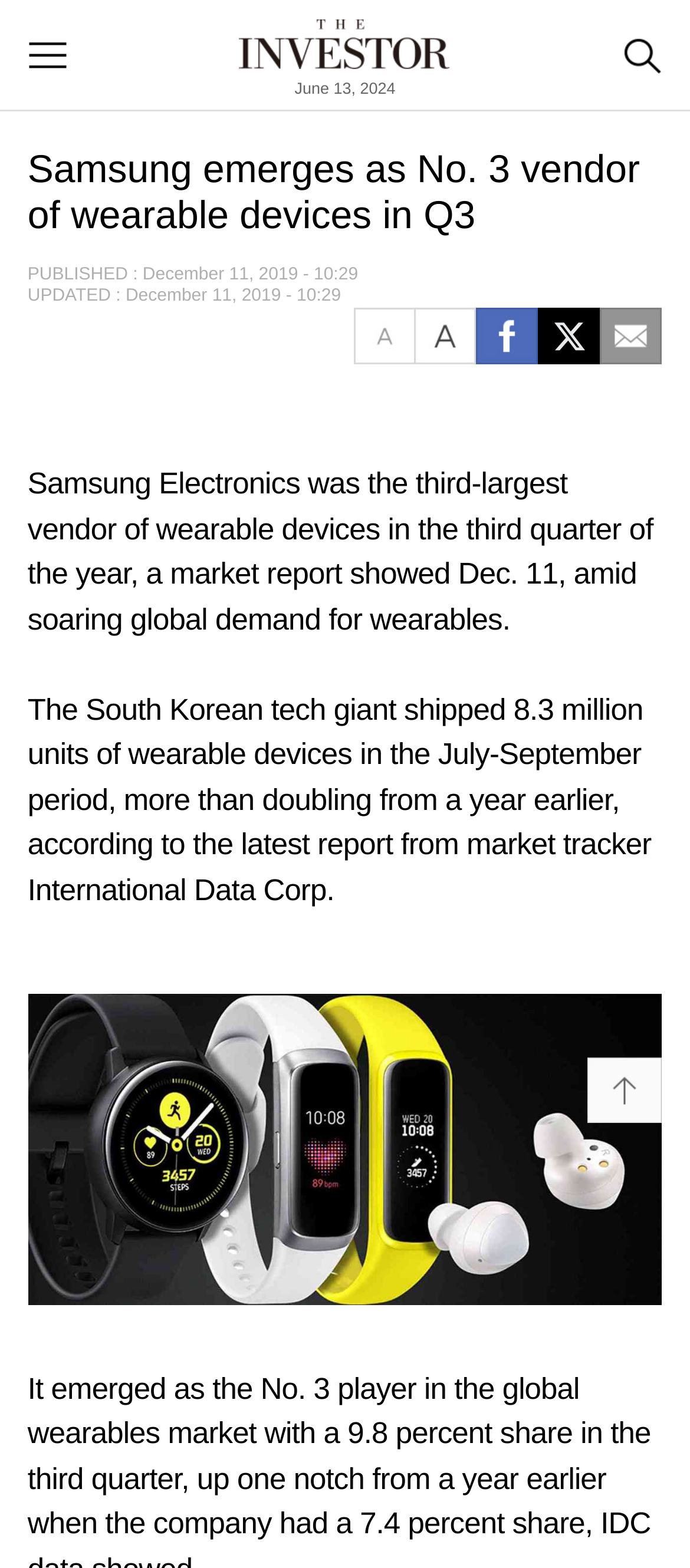What is the name of the market tracker mentioned in the article?
Utilize the image to construct a detailed and well-explained answer.

The name of the market tracker can be found in the static text 'according to the latest report from market tracker International Data Corp'.